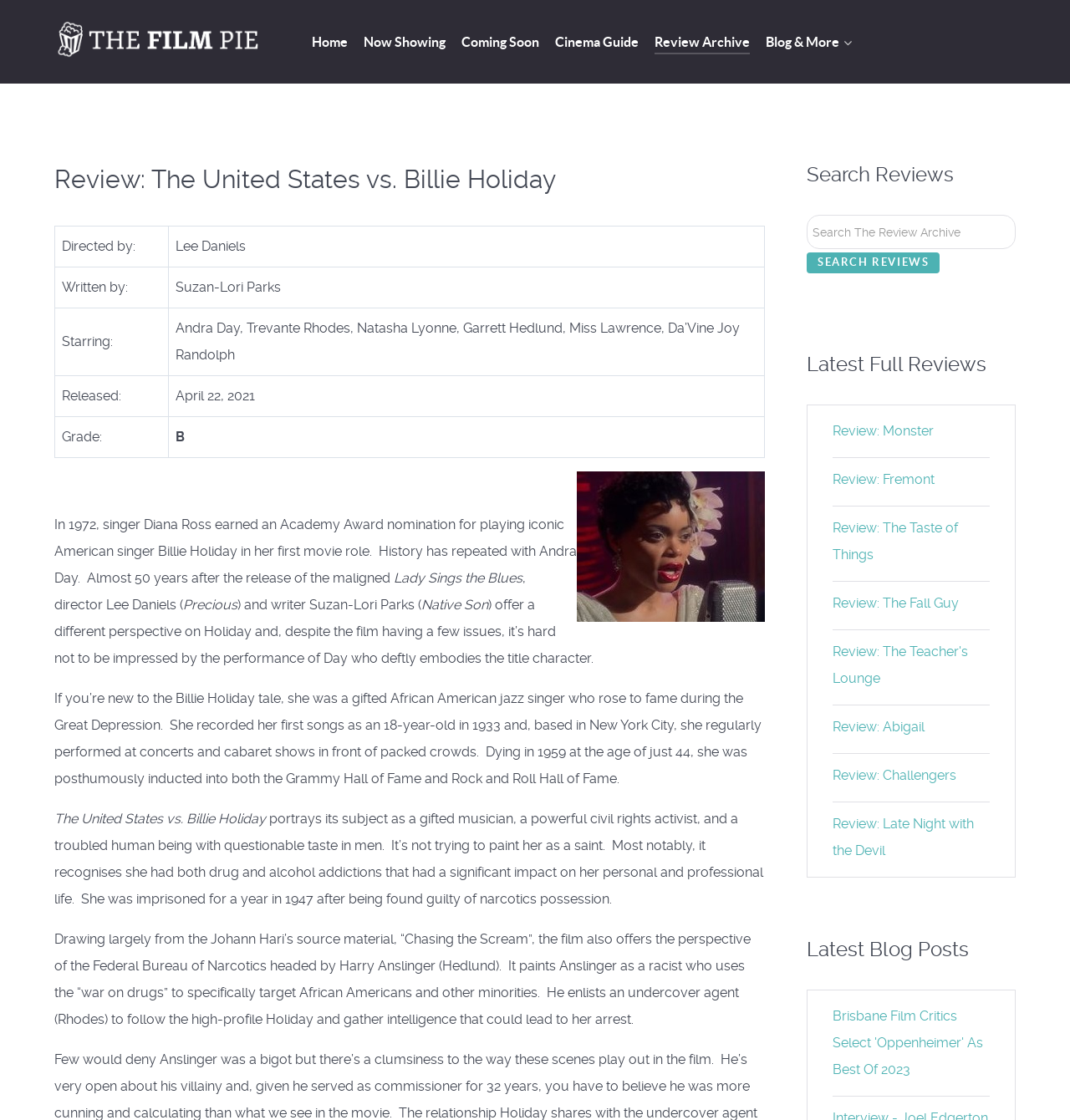Find the bounding box coordinates of the clickable area required to complete the following action: "Go to HOME page".

None